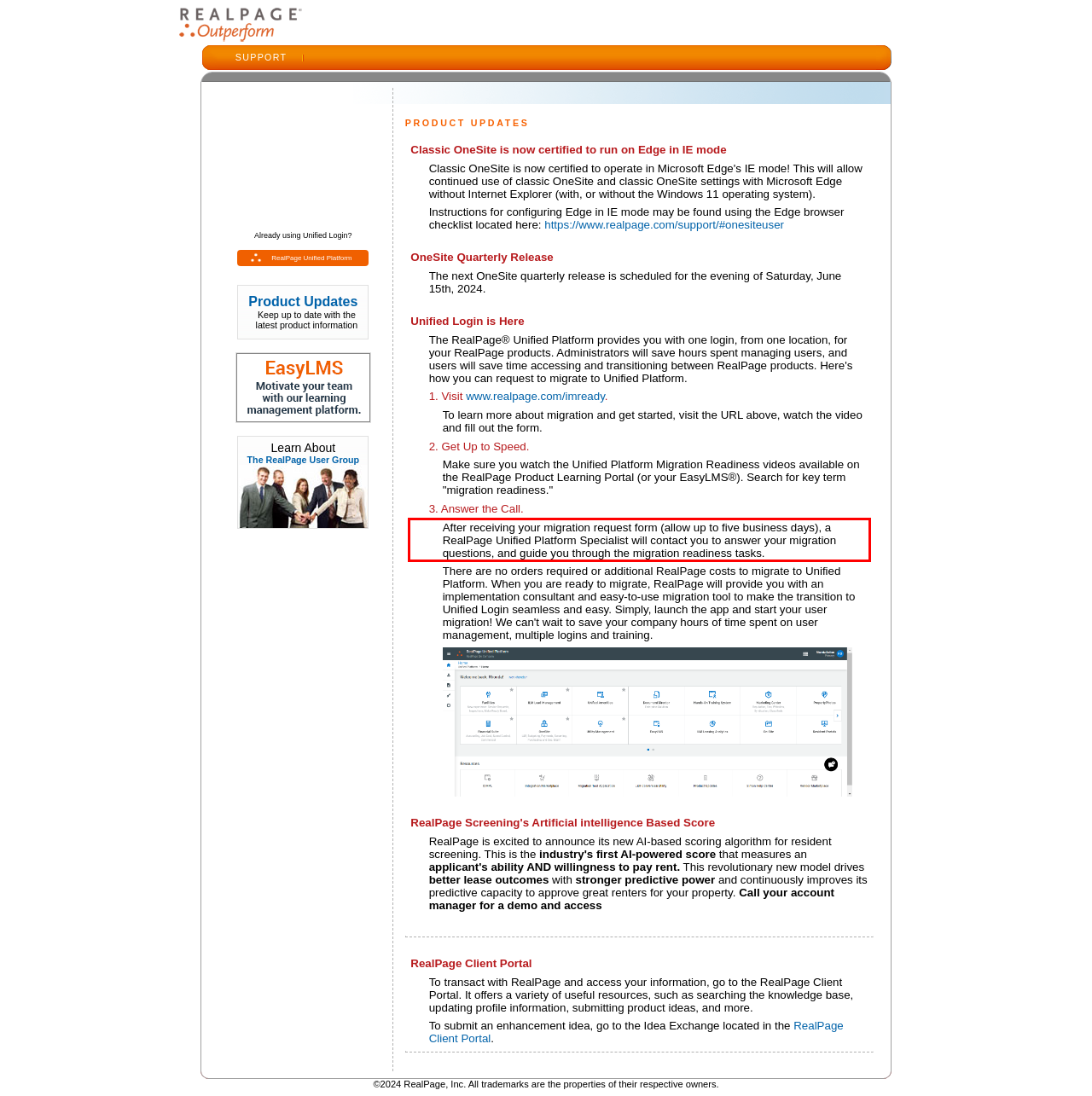Given a webpage screenshot, locate the red bounding box and extract the text content found inside it.

After receiving your migration request form (allow up to five business days), a RealPage Unified Platform Specialist will contact you to answer your migration questions, and guide you through the migration readiness tasks.